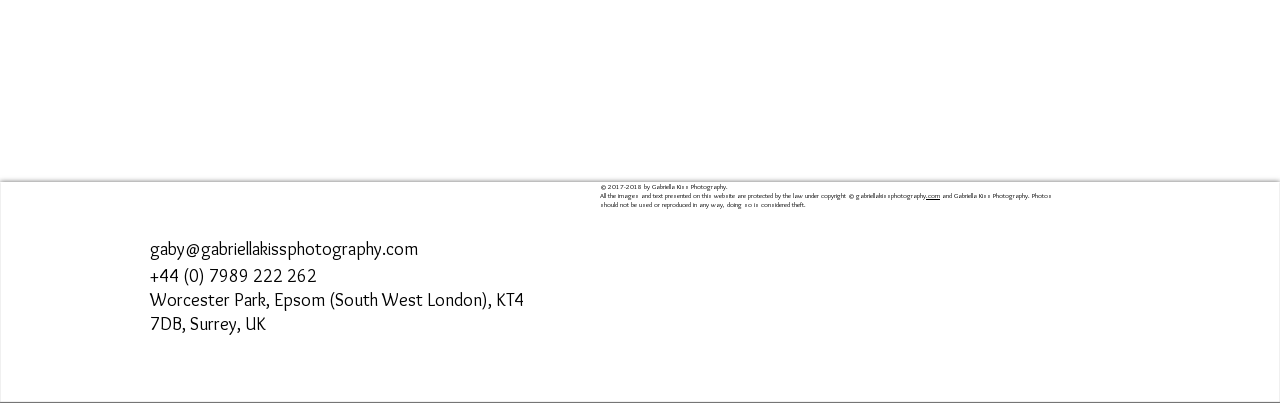Respond with a single word or phrase for the following question: 
What is protected by copyright?

Images and text